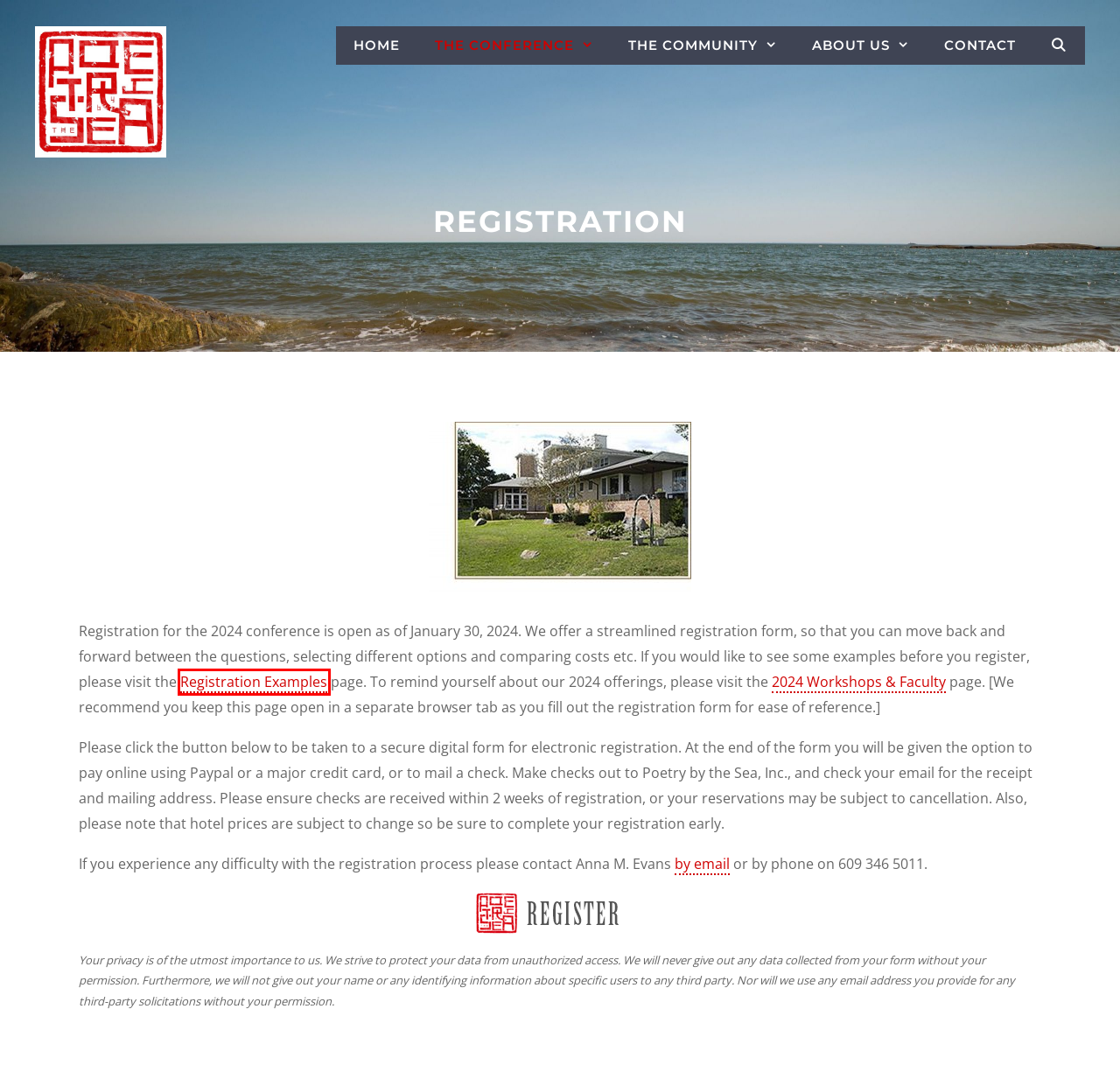You have been given a screenshot of a webpage with a red bounding box around a UI element. Select the most appropriate webpage description for the new webpage that appears after clicking the element within the red bounding box. The choices are:
A. Location | Poetry by the Sea
B. What the Jon Tribble Fellowship Means to Me | Poetry by the Sea
C. Poetry by the Sea Schedule 2024 | Poetry by the Sea
D. 2022 Faculty | Poetry by the Sea
E. 2023 CONFERENCE LECTURER: Jehanne Dubrow | Poetry by the Sea
F. Lodging | Poetry by the Sea
G. Contact | Poetry by the Sea
H. Registration Examples | Poetry by the Sea

H